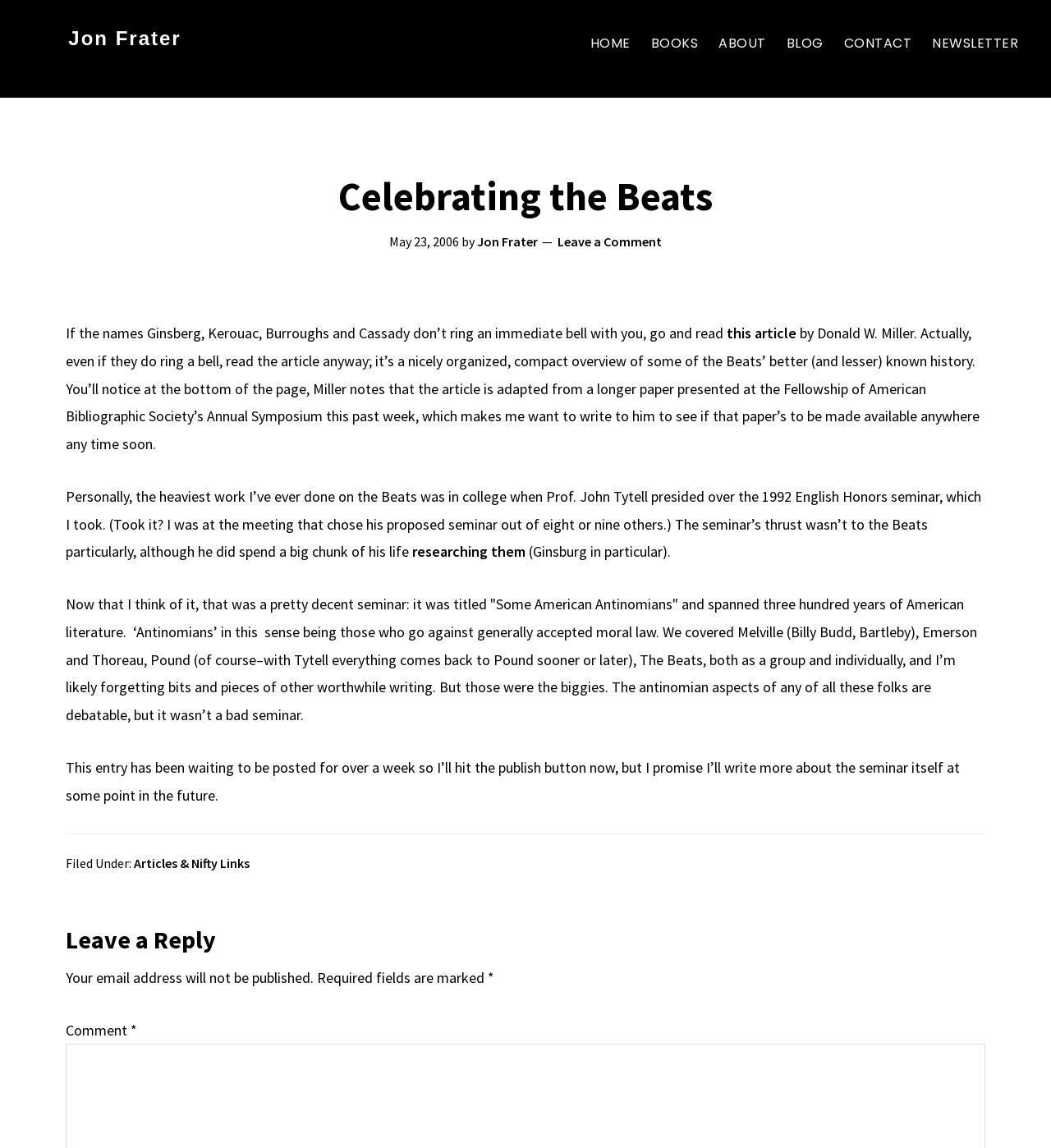How many years ago was the article written?
Provide a detailed answer to the question using information from the image.

The article was written on May 23, 2006, which is approximately 16 years ago from the current date.